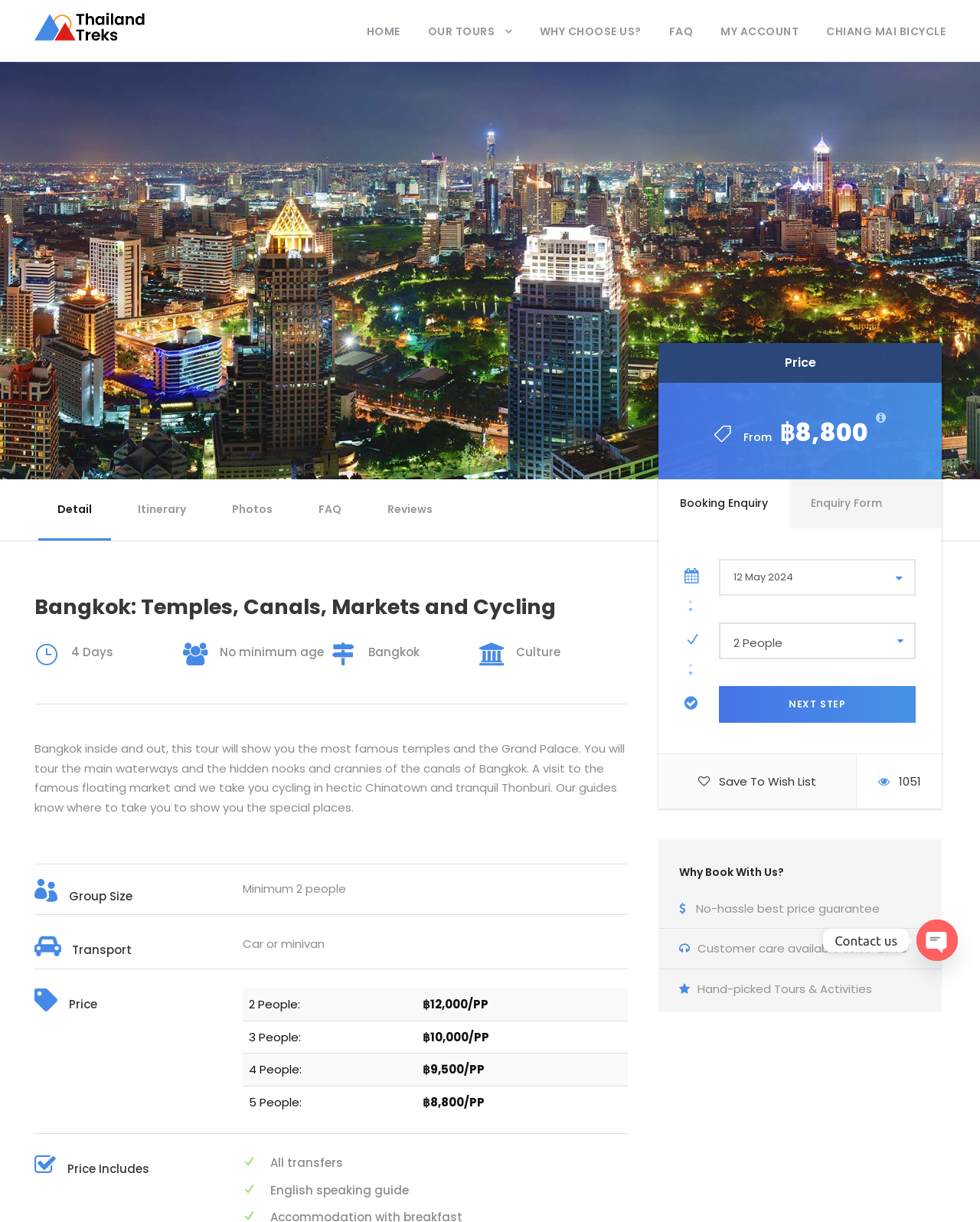What is the mode of transportation used for this tour?
Please provide a single word or phrase in response based on the screenshot.

Car or minivan